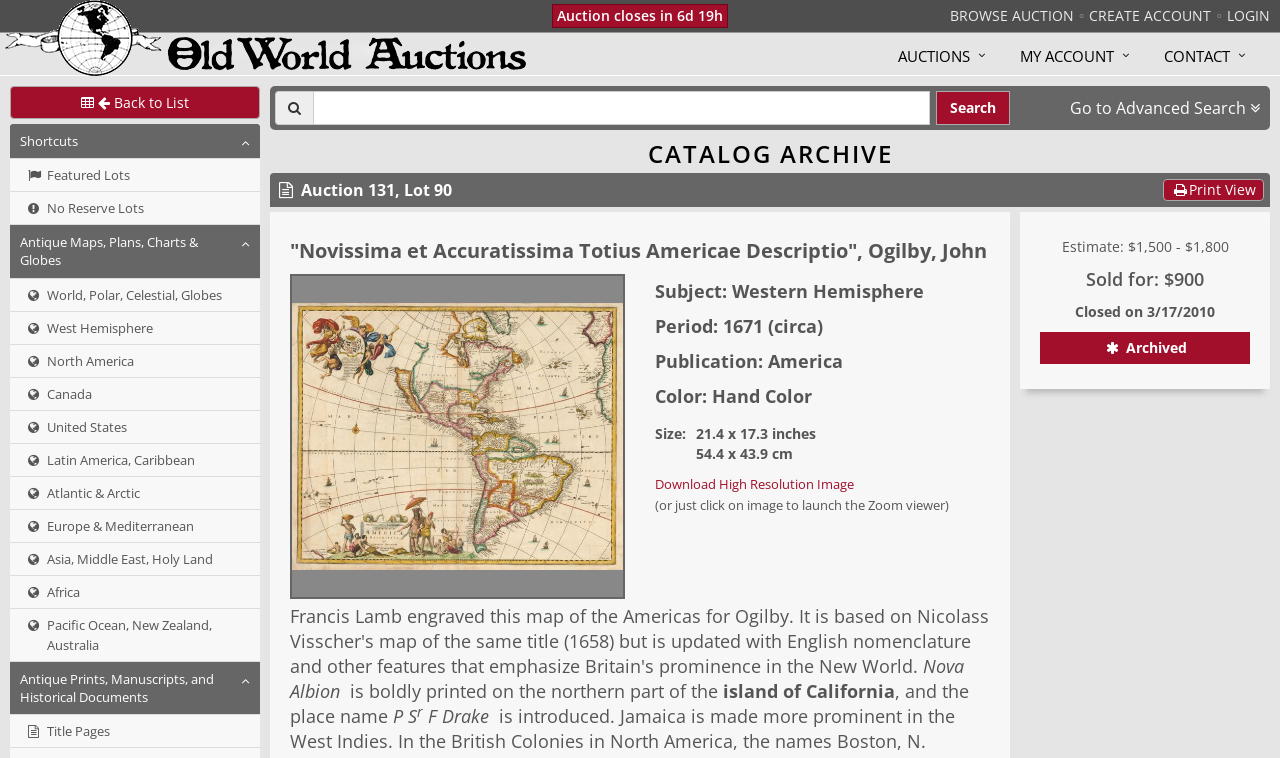Can you show the bounding box coordinates of the region to click on to complete the task described in the instruction: "View print version"?

[0.909, 0.237, 0.988, 0.266]